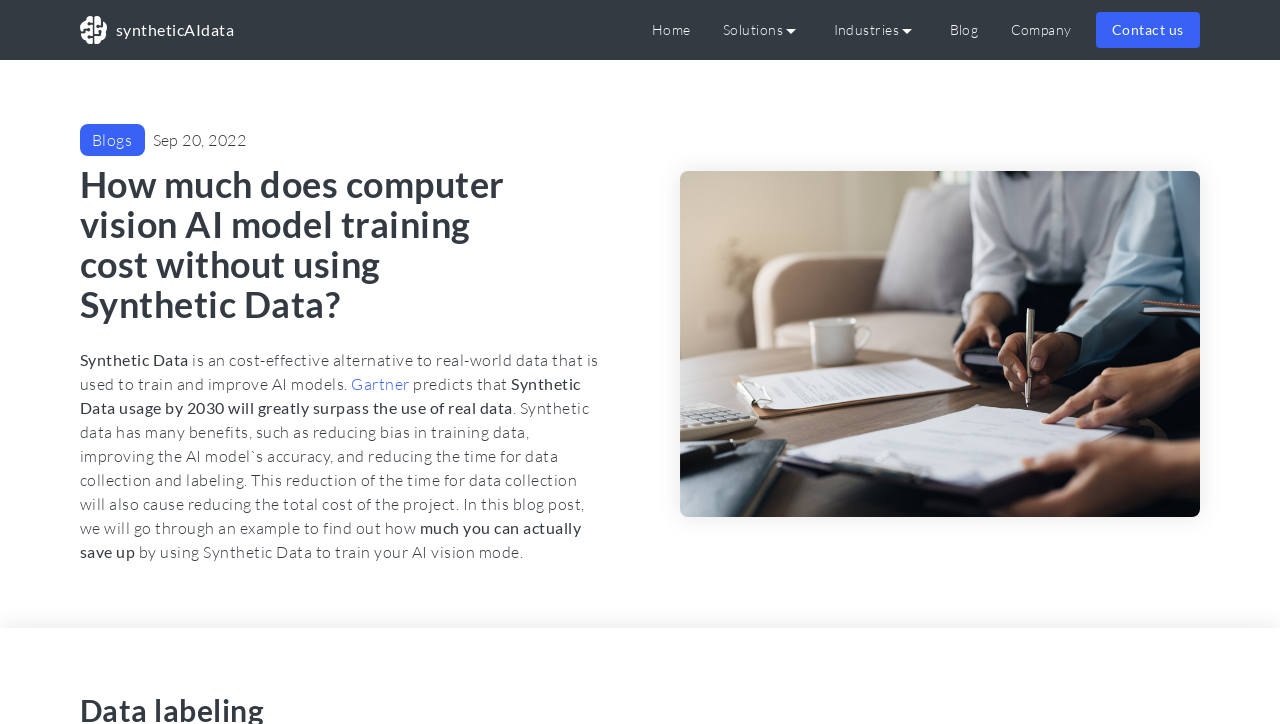Please mark the bounding box coordinates of the area that should be clicked to carry out the instruction: "go to main page".

[0.062, 0.022, 0.183, 0.061]